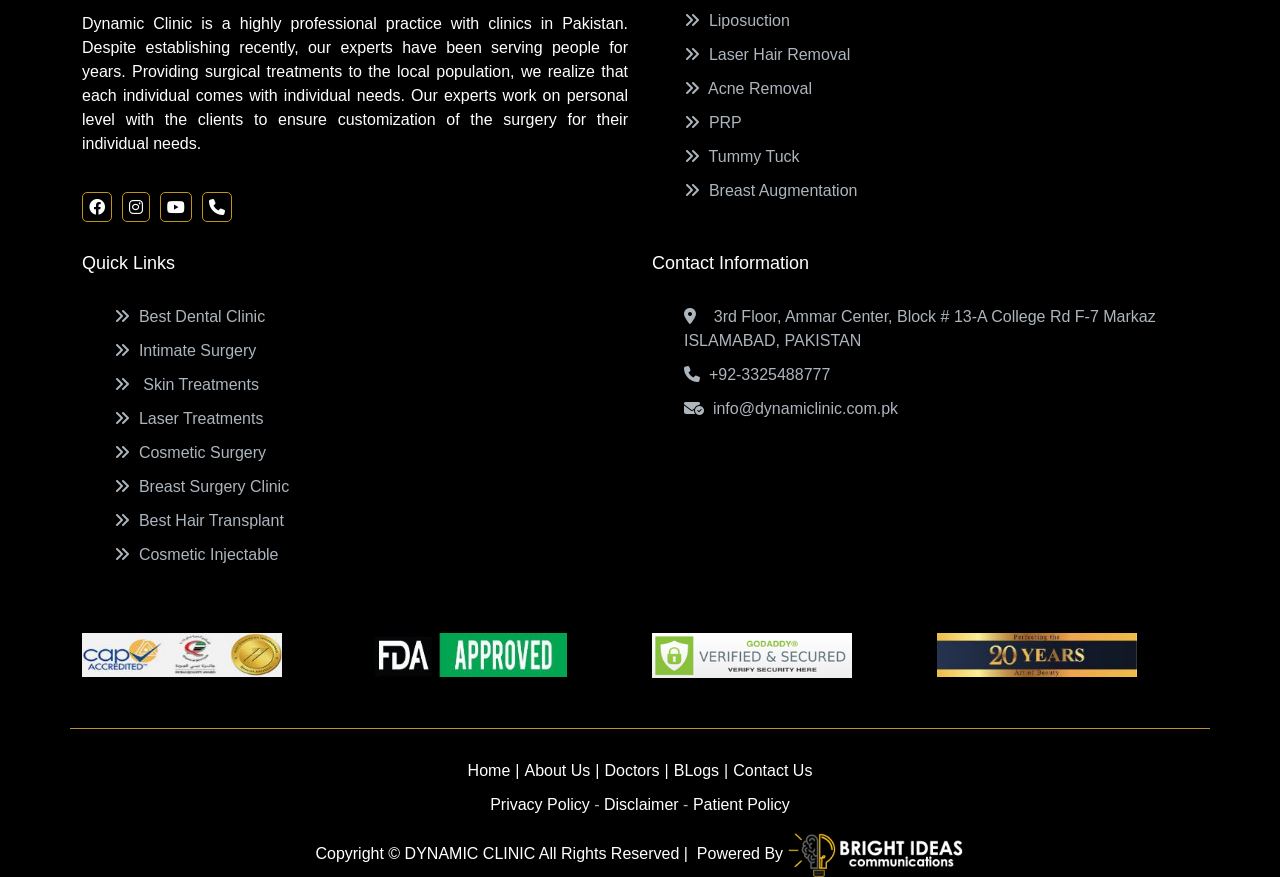Determine the bounding box coordinates for the clickable element to execute this instruction: "Click on Liposuction". Provide the coordinates as four float numbers between 0 and 1, i.e., [left, top, right, bottom].

[0.534, 0.013, 0.617, 0.033]